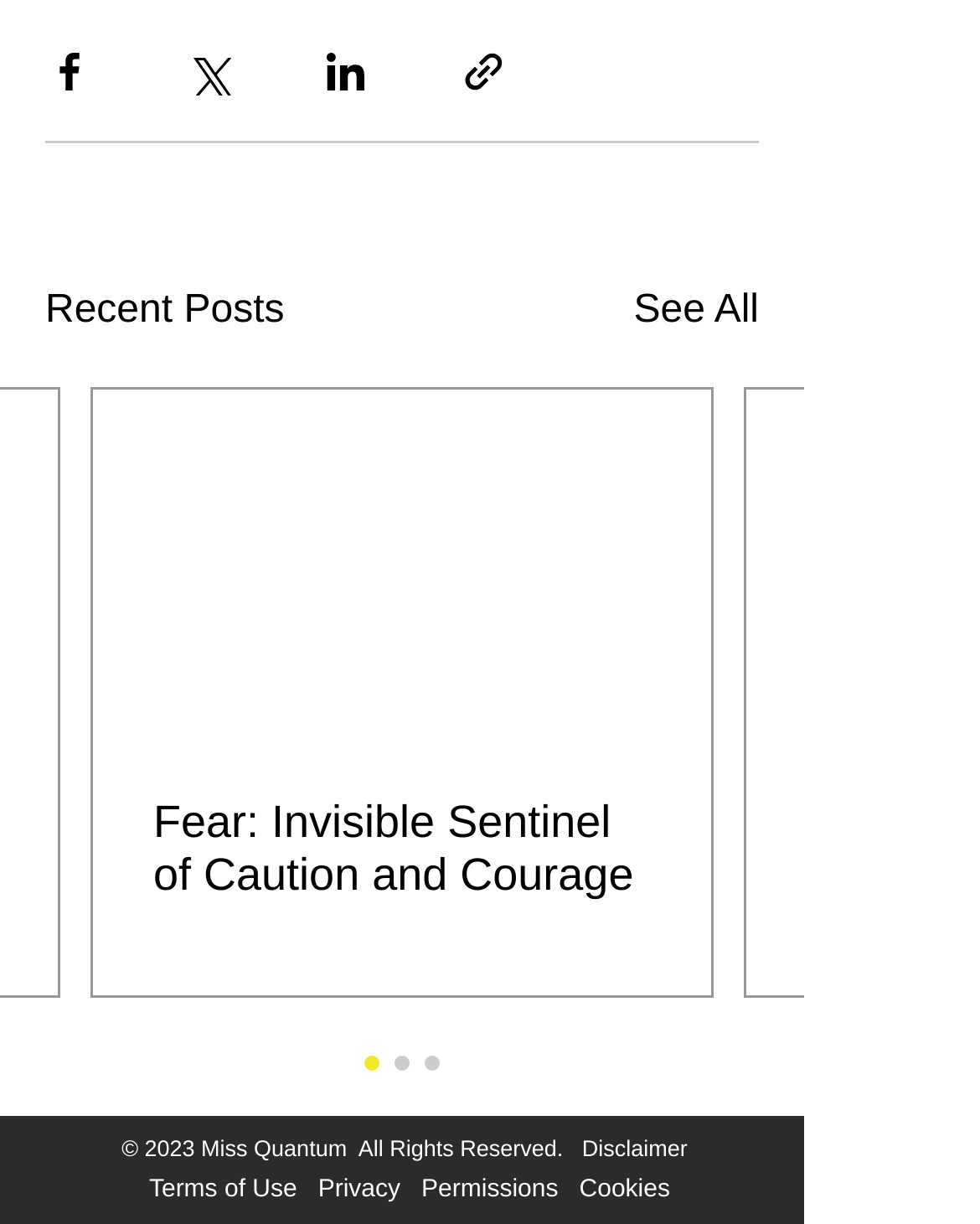From the webpage screenshot, predict the bounding box of the UI element that matches this description: "aria-label="Share via link"".

[0.469, 0.038, 0.518, 0.077]